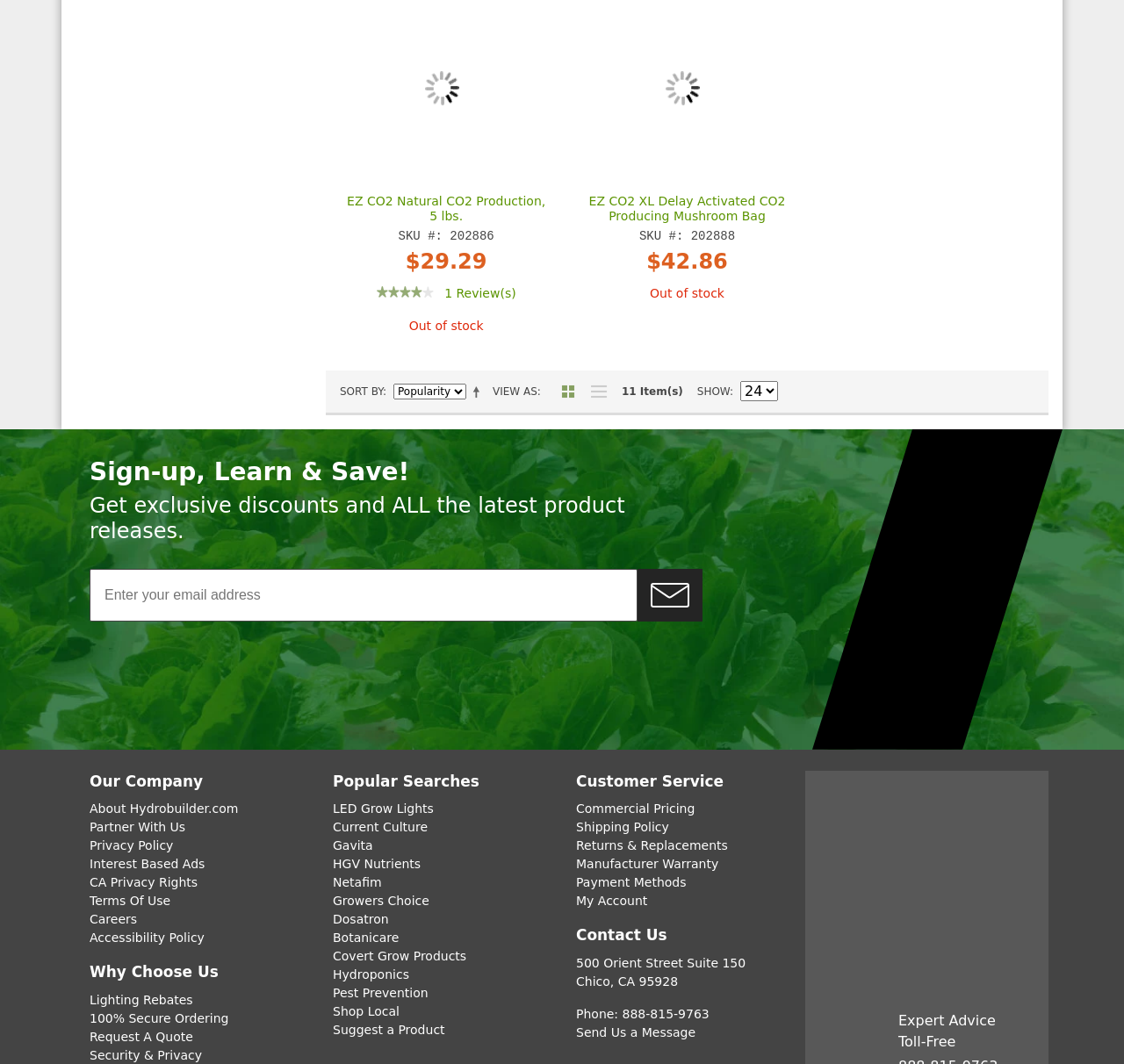What is the status of EZ CO2 XL Delay Activated CO2 Producing Mushroom Bag?
Analyze the screenshot and provide a detailed answer to the question.

The status of EZ CO2 XL Delay Activated CO2 Producing Mushroom Bag can be found in the product description section, where it is listed as 'Out of stock'.